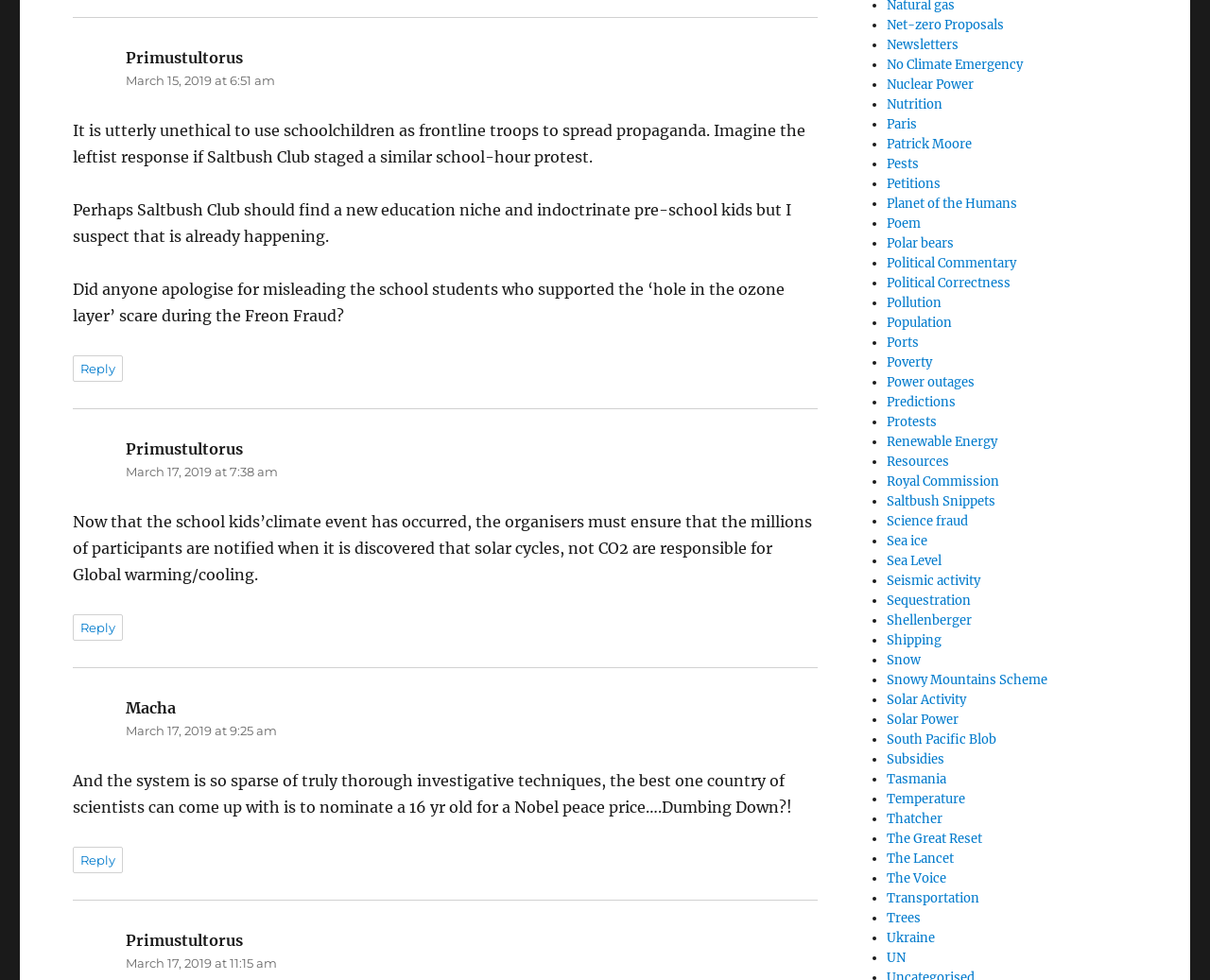Provide a brief response to the question below using one word or phrase:
What is the date of the first comment?

March 15, 2019